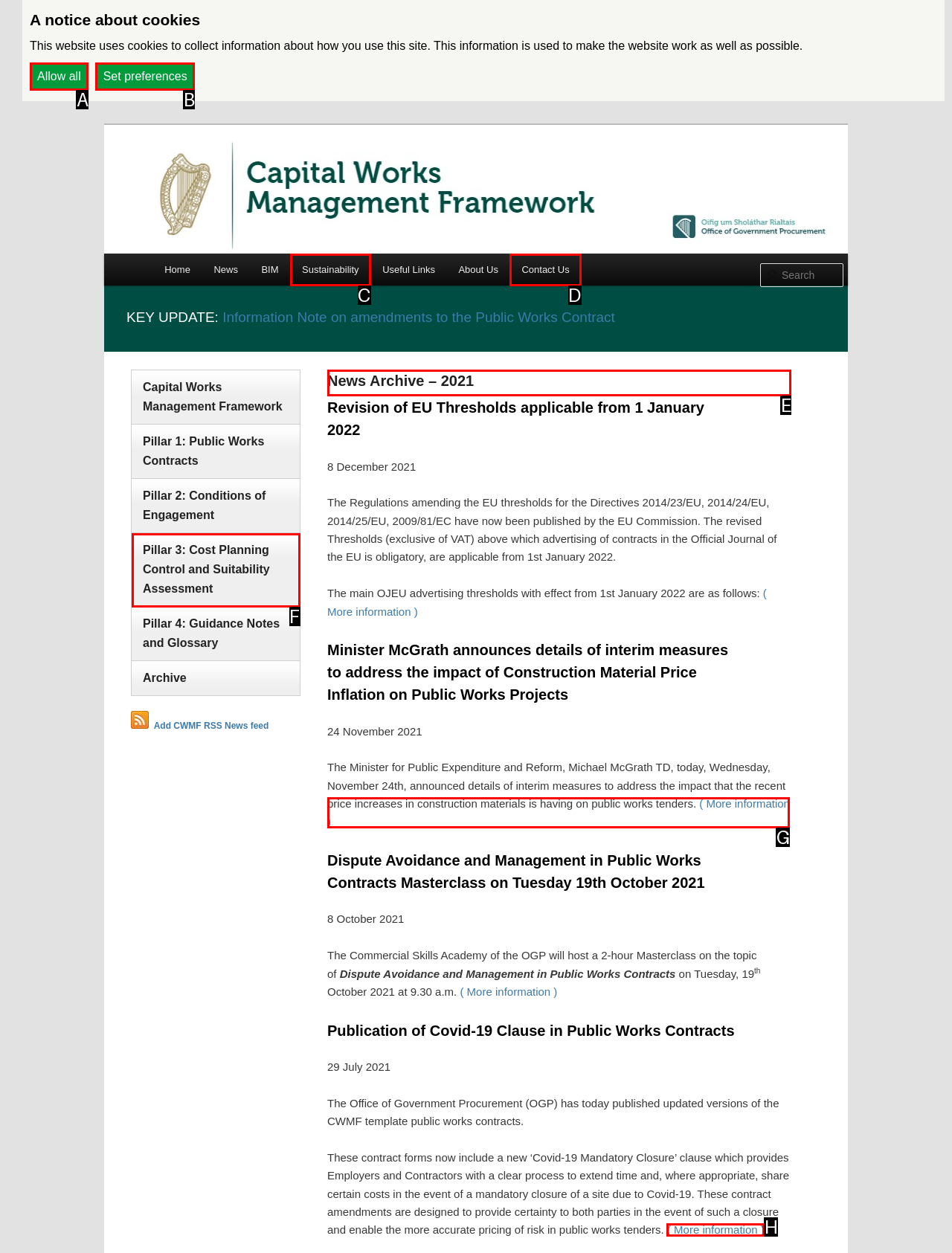From the given choices, which option should you click to complete this task: View News Archive – 2021? Answer with the letter of the correct option.

E